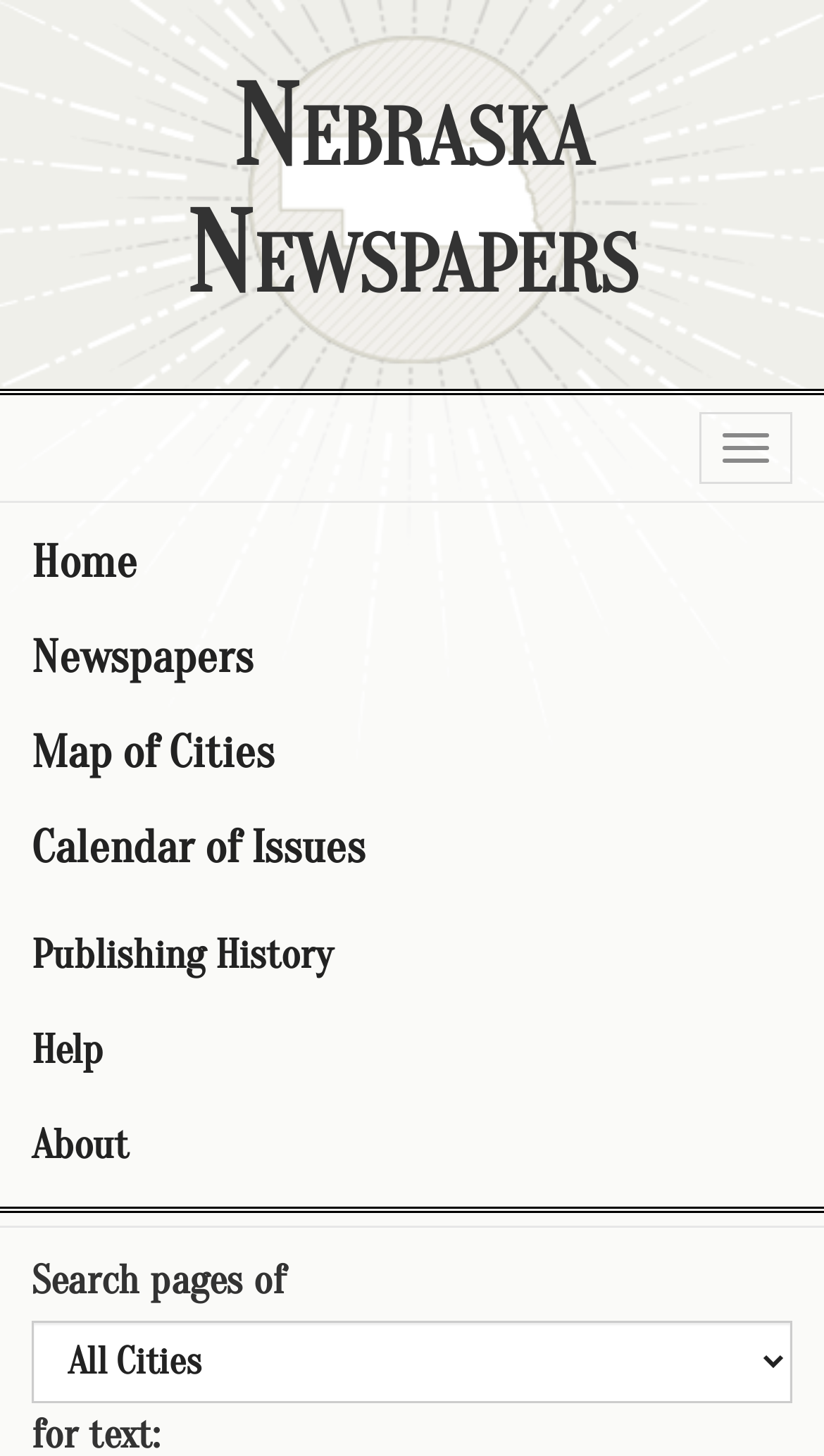Highlight the bounding box coordinates of the region I should click on to meet the following instruction: "Toggle navigation".

[0.849, 0.282, 0.962, 0.332]